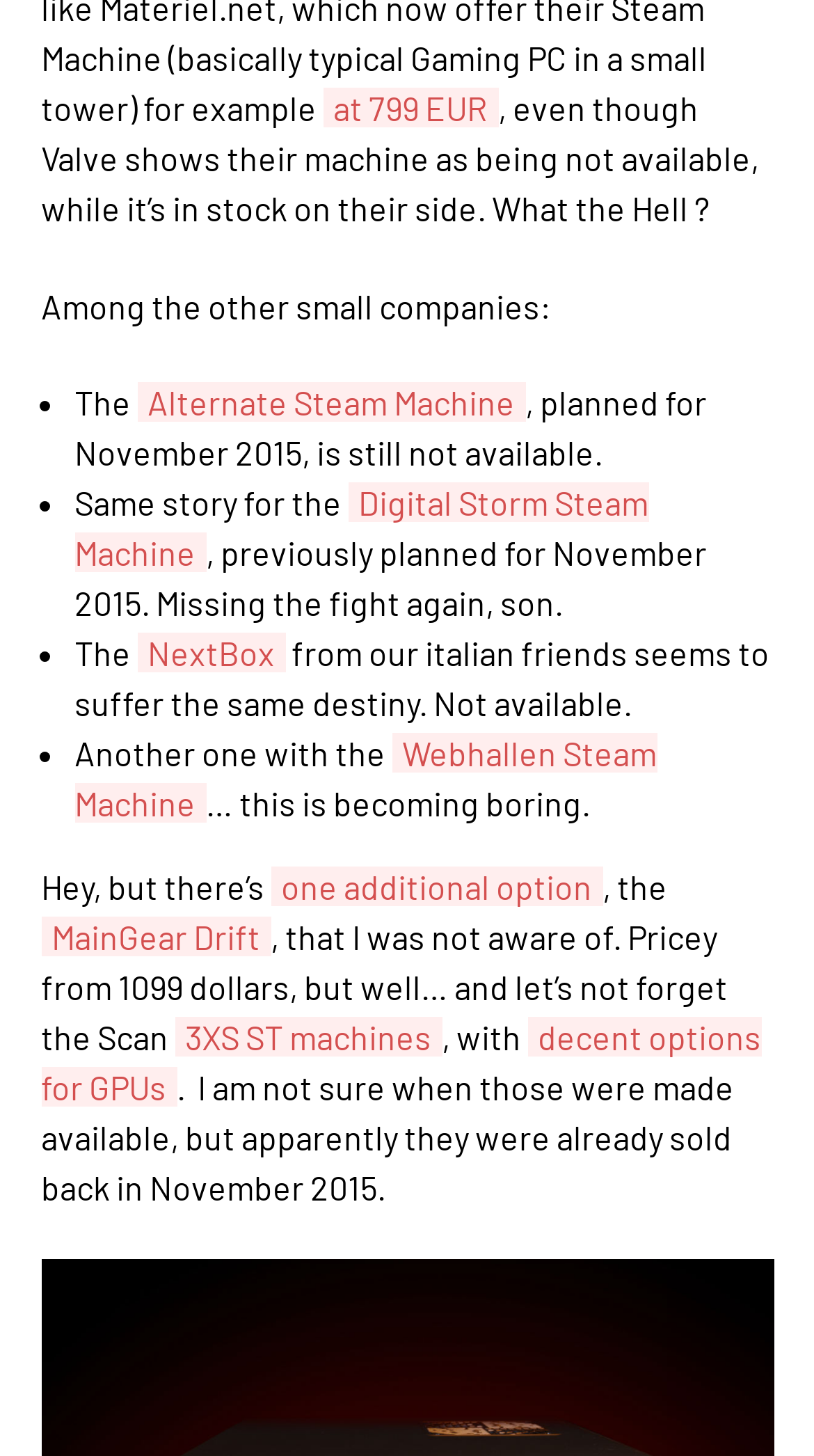Provide the bounding box coordinates of the area you need to click to execute the following instruction: "Click the 'Alternate Steam Machine' link".

[0.168, 0.262, 0.645, 0.29]